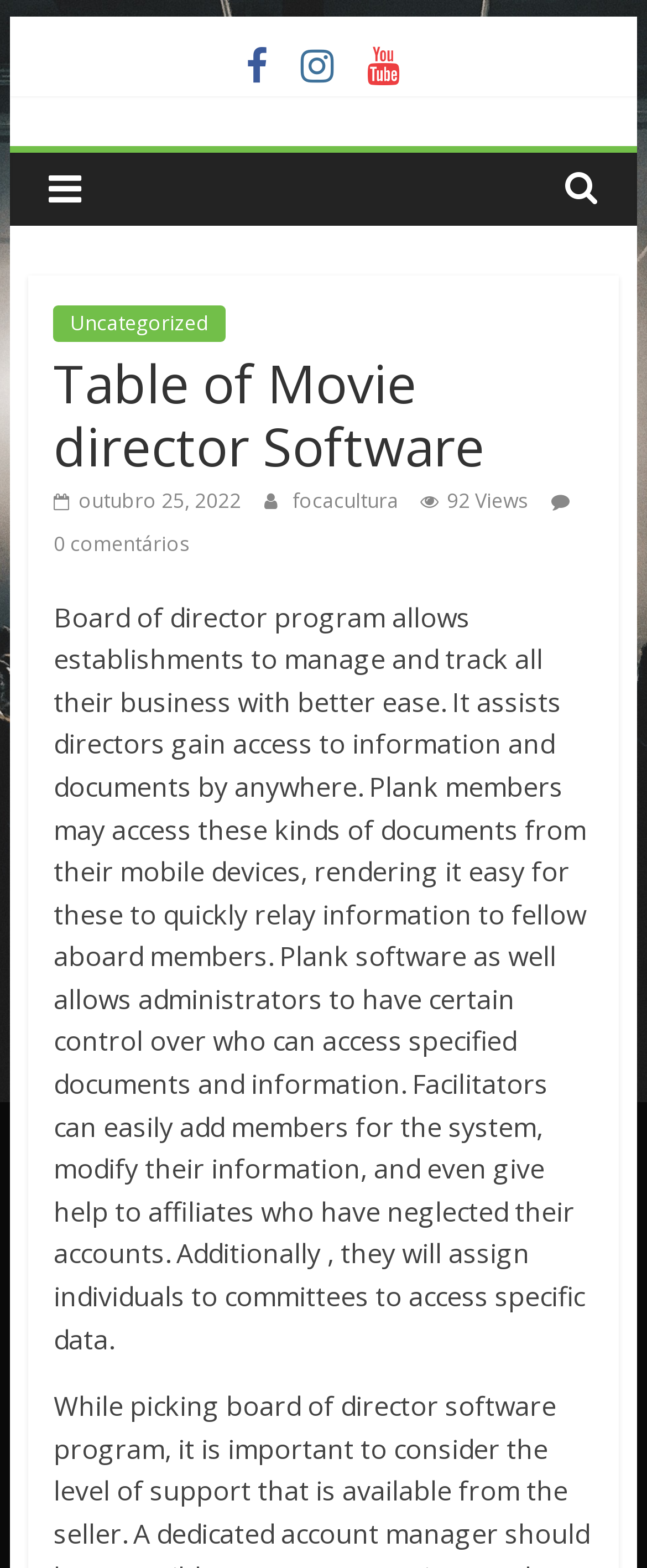What is the icon represented by ''?
Ensure your answer is thorough and detailed.

The icon represented by '' can be found in the link element with bounding box coordinates [0.083, 0.311, 0.372, 0.329]. It is associated with the date 'outubro 25, 2022', so it likely represents the month of outubro.